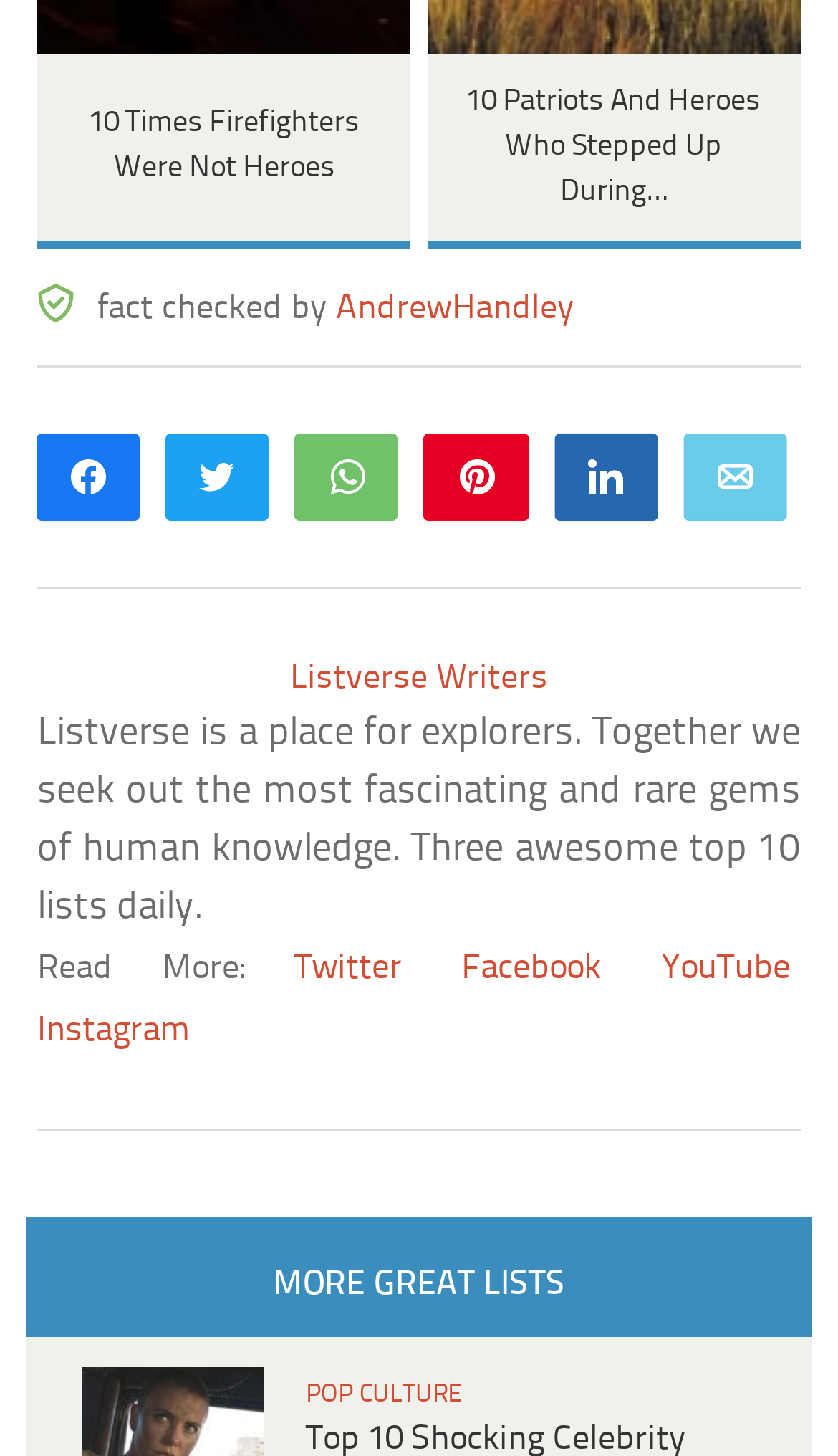Find the bounding box coordinates of the clickable element required to execute the following instruction: "Check out the POP CULTURE list". Provide the coordinates as four float numbers between 0 and 1, i.e., [left, top, right, bottom].

[0.365, 0.947, 0.552, 0.967]